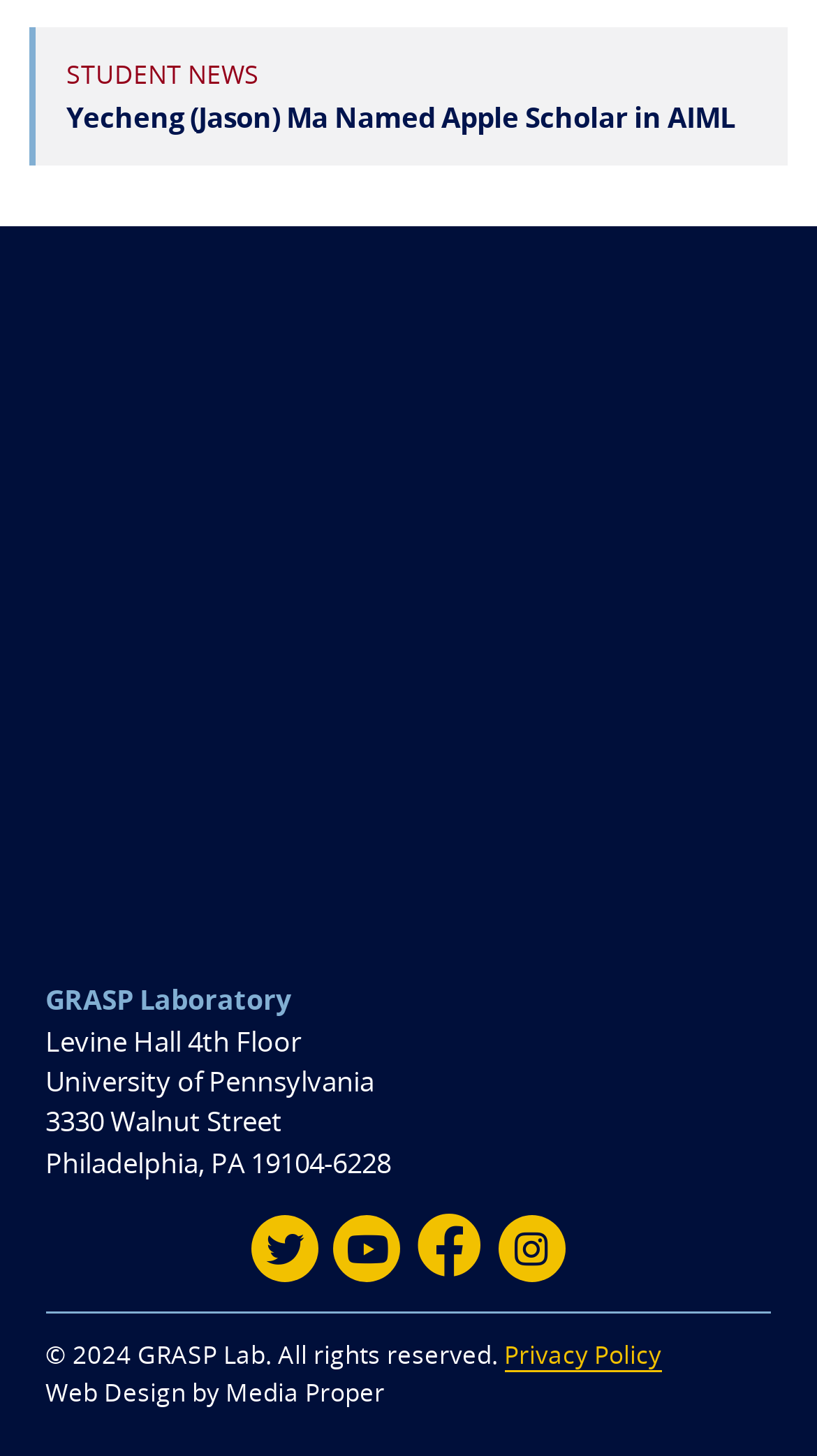Please give a one-word or short phrase response to the following question: 
What is the name of the laboratory?

GRASP Laboratory